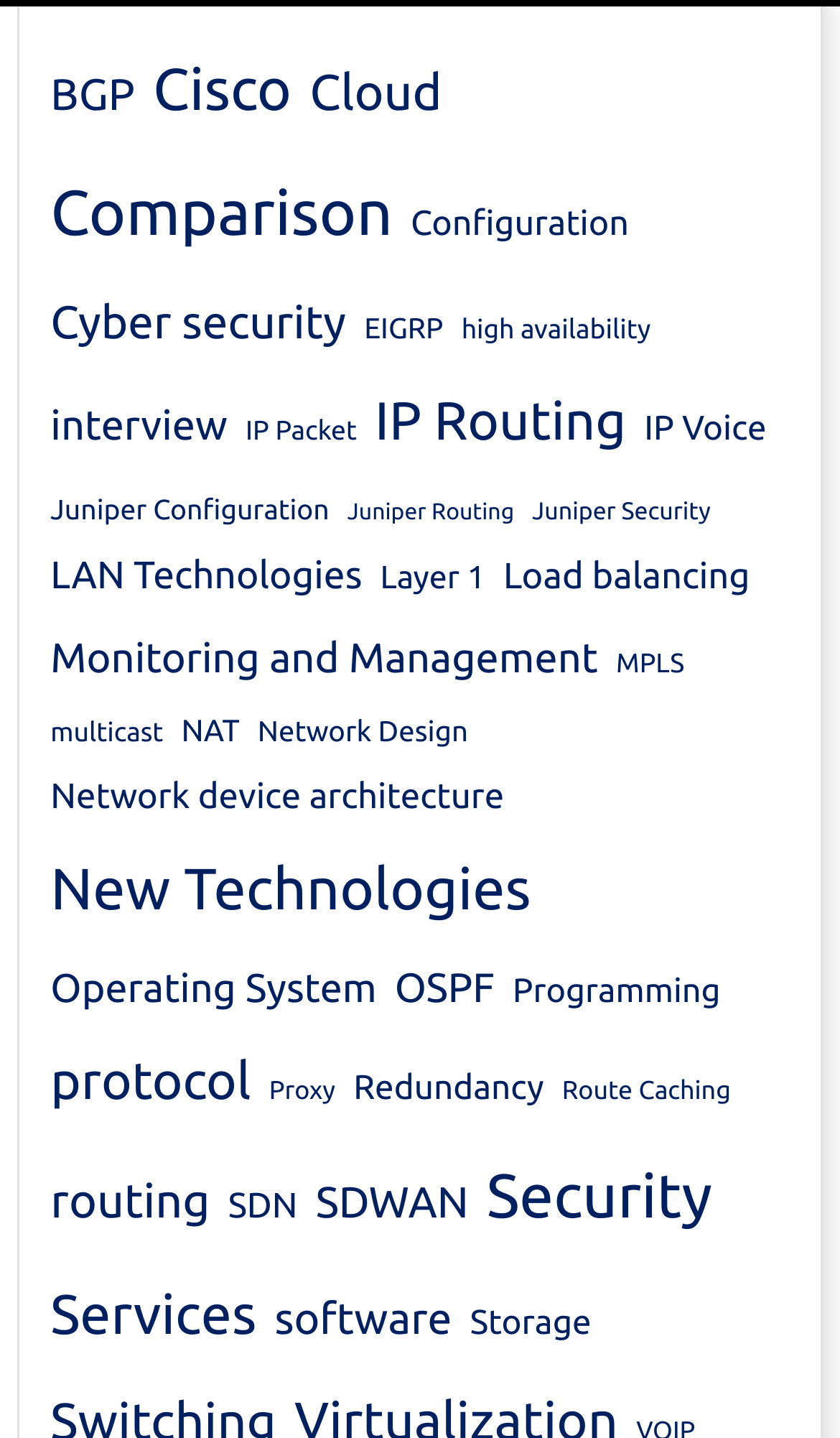Pinpoint the bounding box coordinates of the clickable area necessary to execute the following instruction: "Check out IP Routing". The coordinates should be given as four float numbers between 0 and 1, namely [left, top, right, bottom].

[0.446, 0.256, 0.745, 0.331]